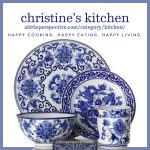Generate a detailed caption for the image.

The image titled "Christine's Kitchen" features a beautifully arranged set of blue and white dinnerware. This charming kitchen display includes intricately designed plates and bowls, showcasing elegant floral patterns against a crisp white background. Above the dinnerware, the caption prominently states "christine's kitchen," inviting viewers to explore the associated content. The subtitle reads "happy cooking, happy eating, happy living," emphasizing the joy and warmth of culinary experiences within this kitchen space. This visual invites audiences to immerse themselves in a world of delightful cooking and shared meals, reflecting a passion for cooking and family life.